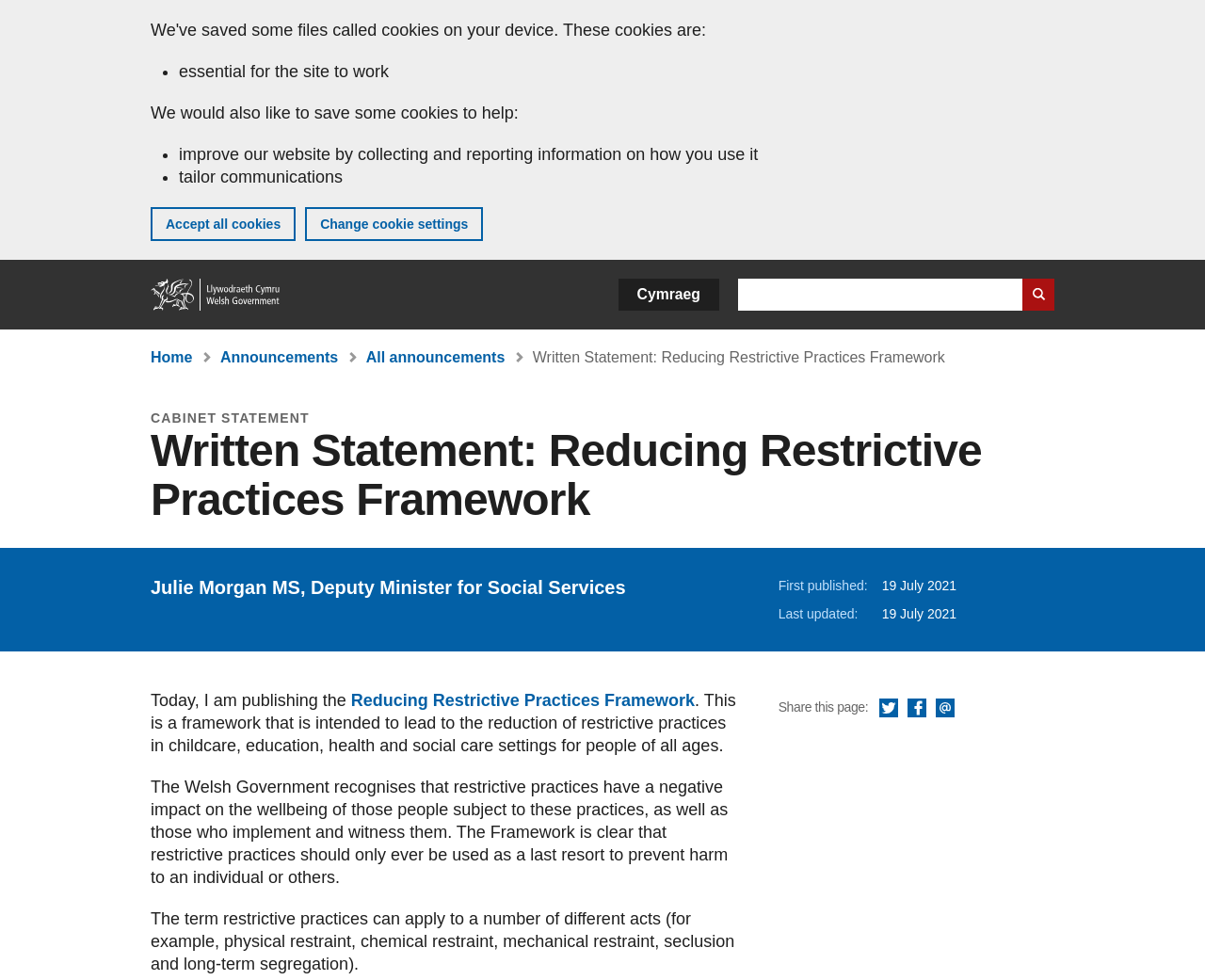Provide the bounding box coordinates in the format (top-left x, top-left y, bottom-right x, bottom-right y). All values are floating point numbers between 0 and 1. Determine the bounding box coordinate of the UI element described as: value="Search website"

[0.848, 0.284, 0.875, 0.317]